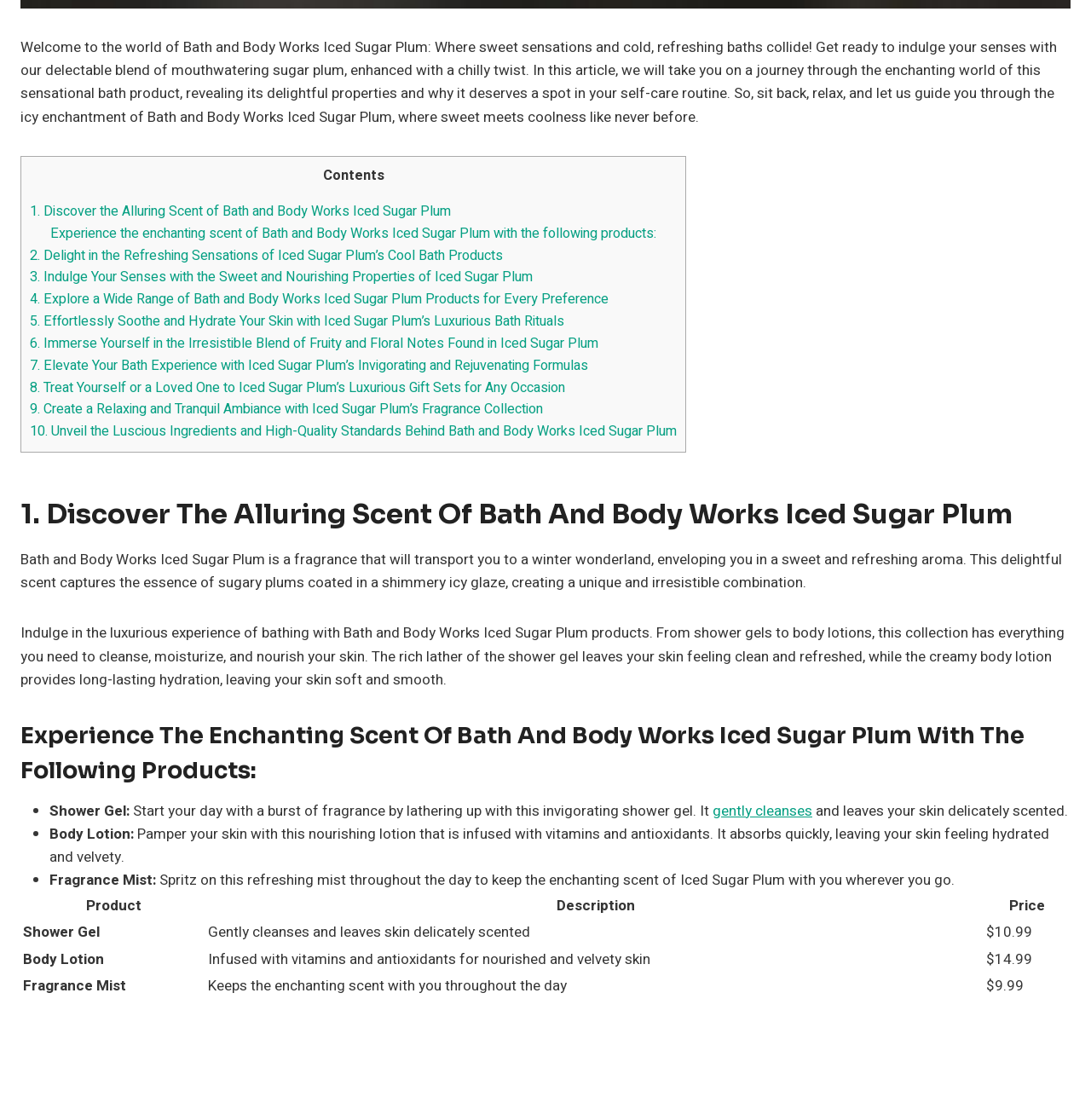What is the price of the Fragrance Mist?
Provide a detailed and extensive answer to the question.

According to the table on the webpage, the price of the Fragrance Mist is listed as $9.99.